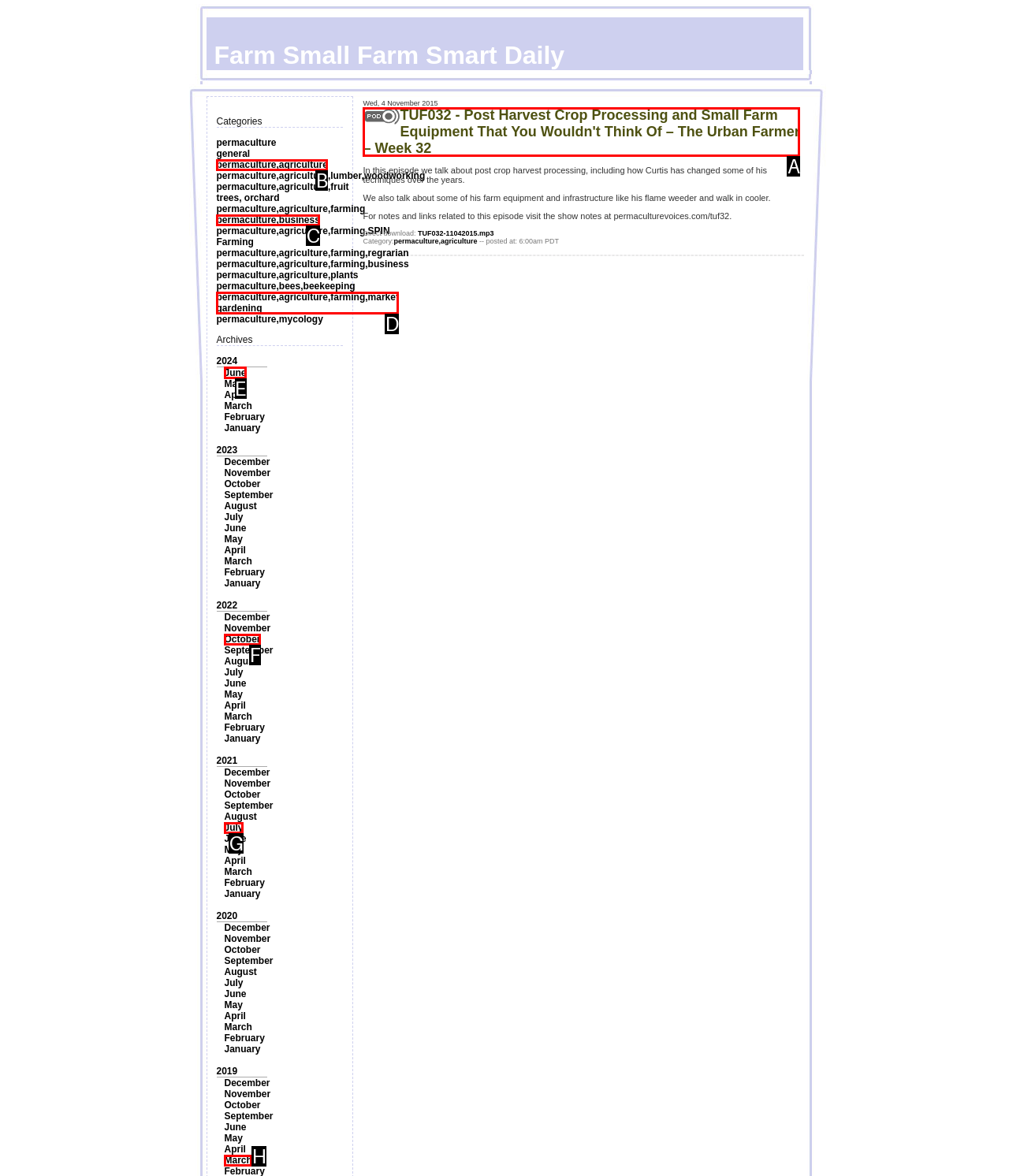From the available options, which lettered element should I click to complete this task: Explore articles from June?

E